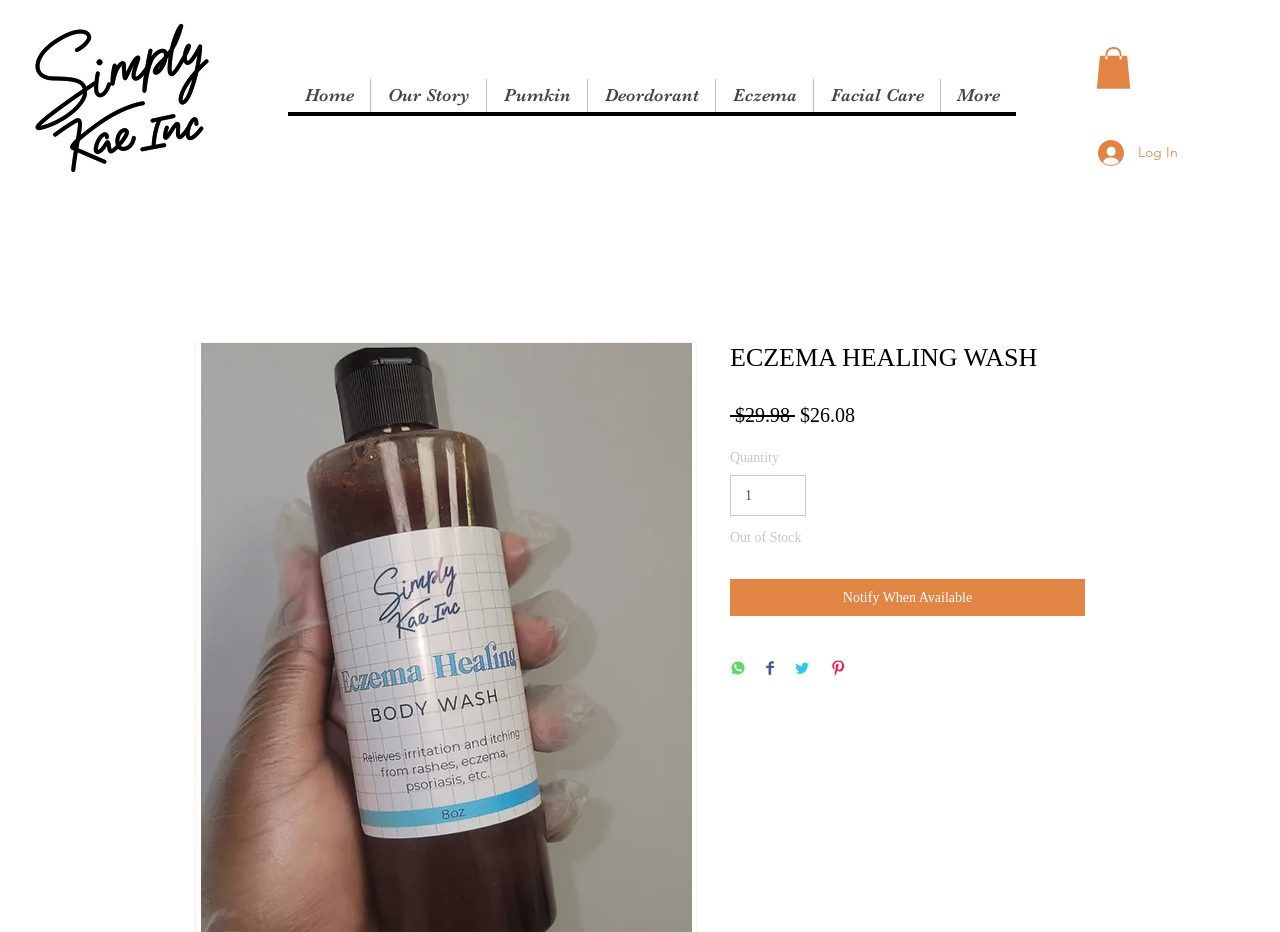Describe all the key features and sections of the webpage thoroughly.

This webpage is about a product called "Eczema Healing Wash" from Simply Kae Inc. At the top left corner, there is a small image. Below it, there is a navigation menu with links to different sections of the website, including "Home", "Our Story", "Pumkin", "Deordorant", "Eczema", "Facial Care", and "More". 

On the top right corner, there are three buttons with icons, likely for social media or account management. Below these buttons, there is a "Log In" button.

The main content of the page is about the product, with a heading "ECZEMA HEALING WASH" in the middle of the page. Below the heading, there is a price section, showing the regular price and sale price of the product. 

Next to the price section, there is a quantity selector and a "Notify When Available" button, indicating that the product is currently out of stock. Below these elements, there are four social media sharing buttons, each with an icon, allowing users to share the product on WhatsApp, Facebook, Twitter, or Pinterest.